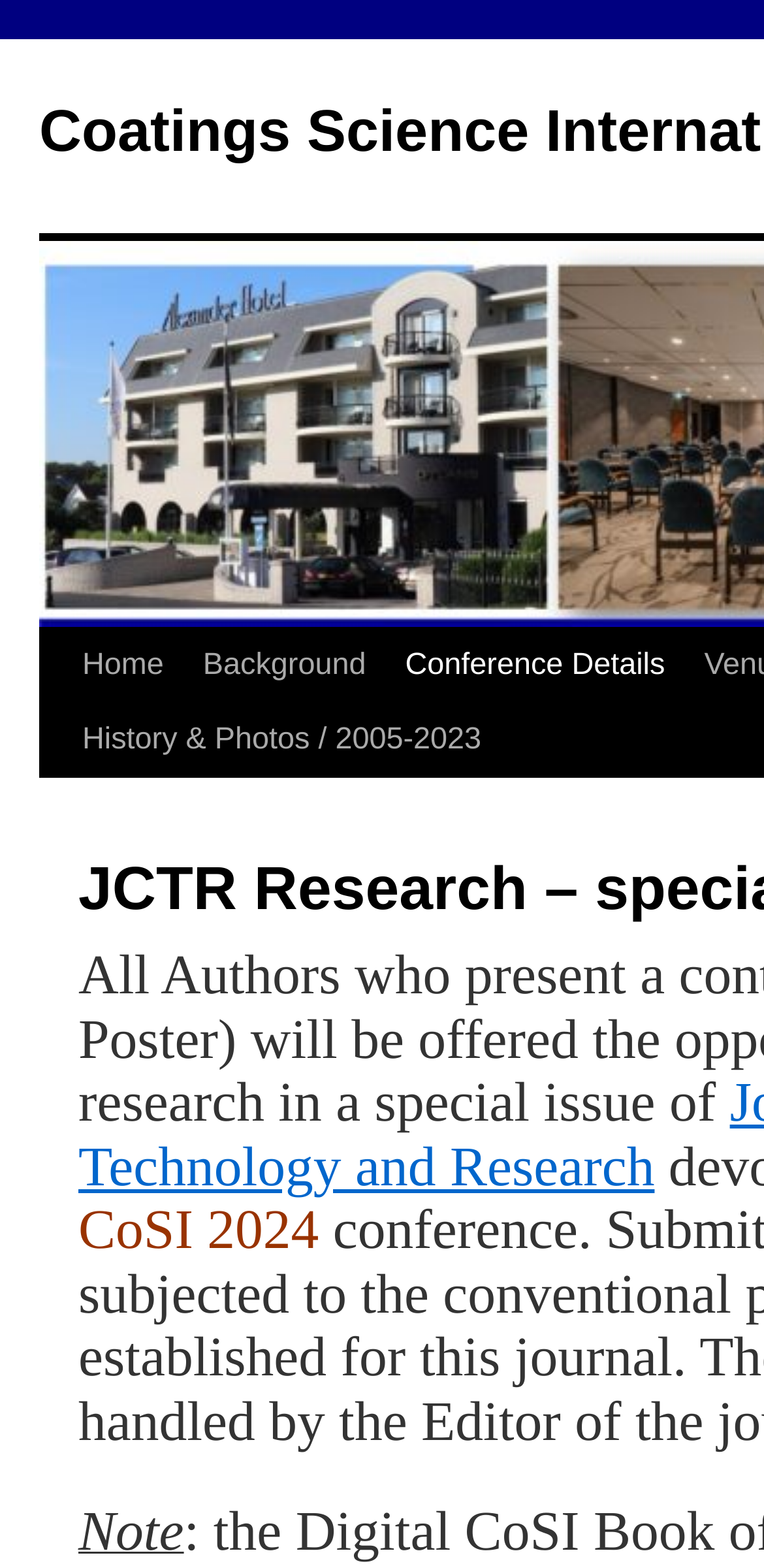What is the title of the conference?
Please provide an in-depth and detailed response to the question.

I found a StaticText element with the text 'CoSI 2024' which appears to be the title of the conference.